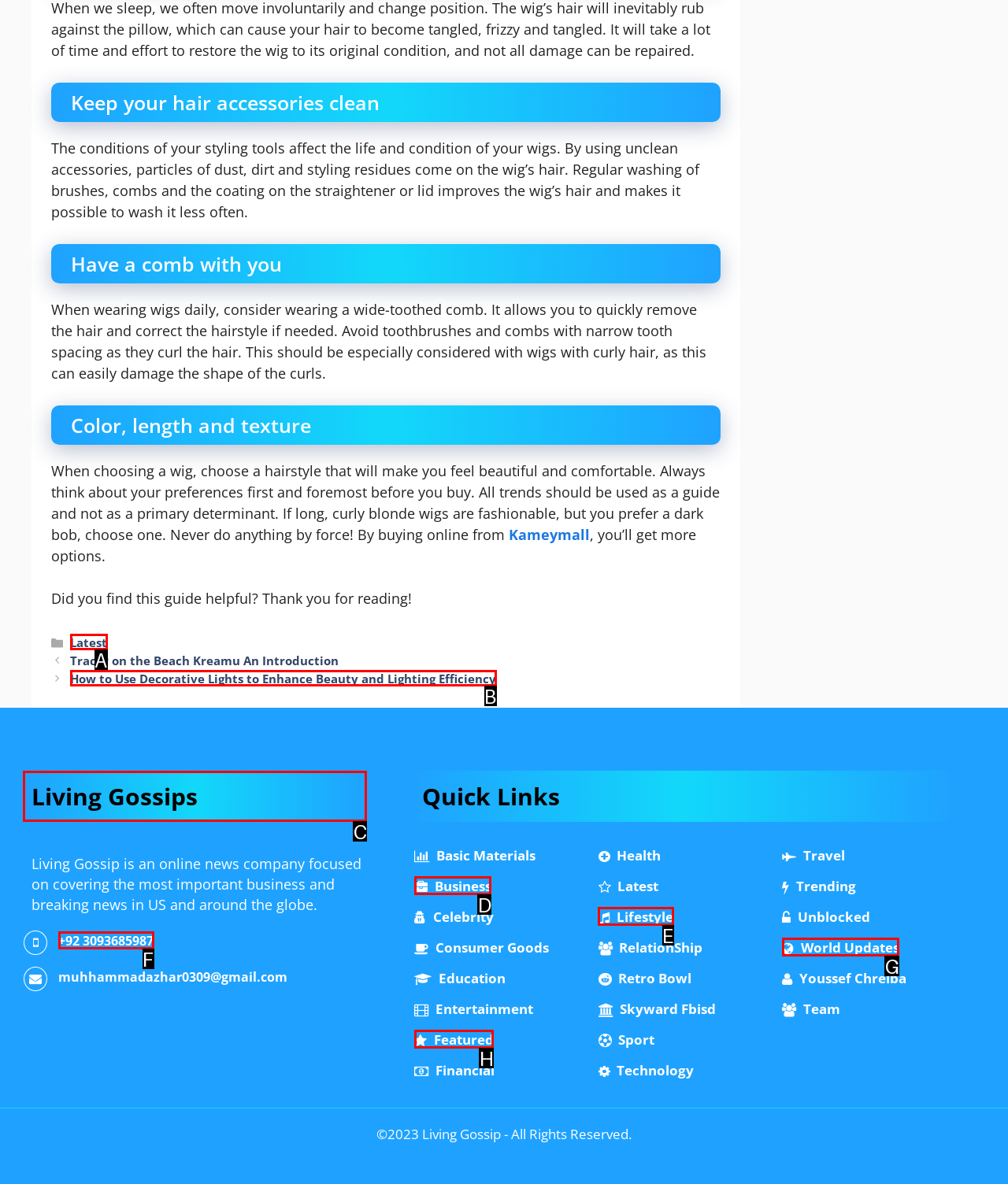Point out the HTML element I should click to achieve the following: Read 'Living Gossips' Reply with the letter of the selected element.

C